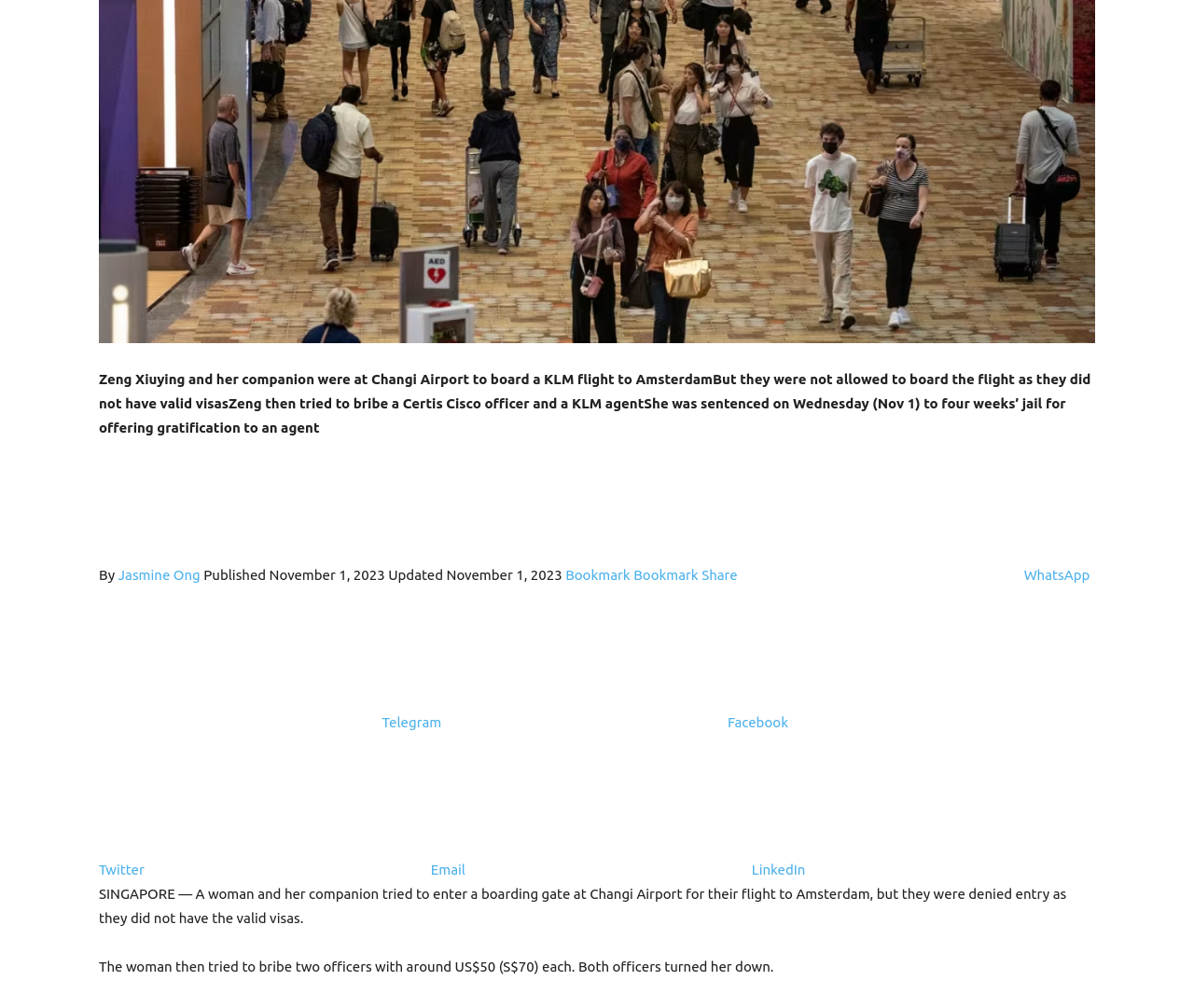Provide the bounding box coordinates of the HTML element this sentence describes: "Email". The bounding box coordinates consist of four float numbers between 0 and 1, i.e., [left, top, right, bottom].

[0.124, 0.855, 0.393, 0.871]